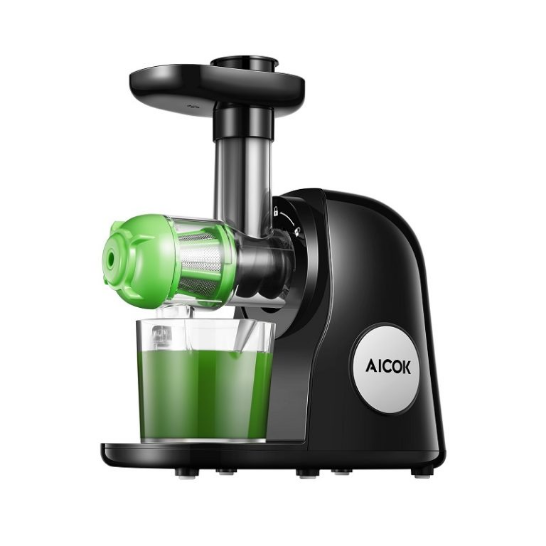What type of greens does the juicer excel in?
Based on the visual details in the image, please answer the question thoroughly.

The caption states that the juicer is designed for optimal performance, particularly excelling in juicing leafy greens, which implies that it is suitable for juicing leafy greens.